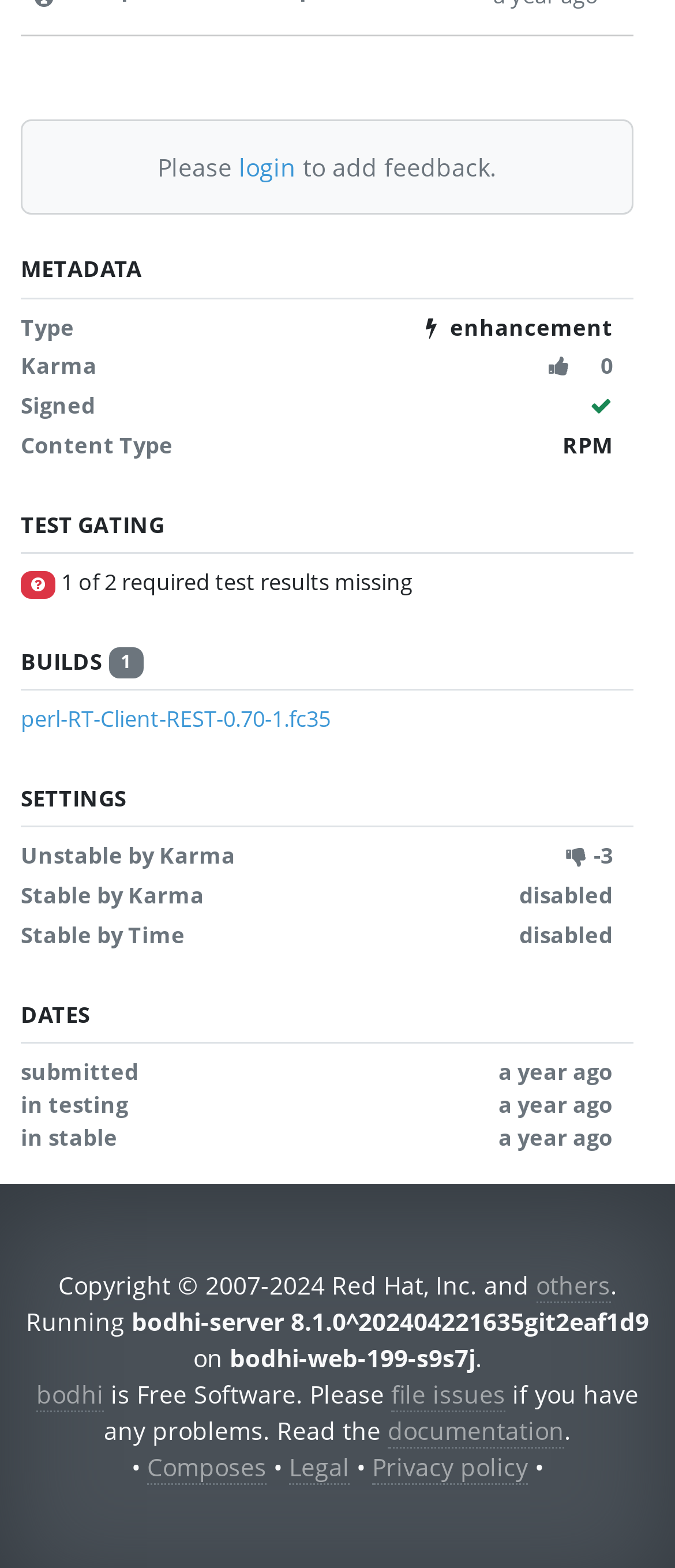Determine the bounding box coordinates of the region to click in order to accomplish the following instruction: "login". Provide the coordinates as four float numbers between 0 and 1, specifically [left, top, right, bottom].

[0.354, 0.097, 0.438, 0.118]